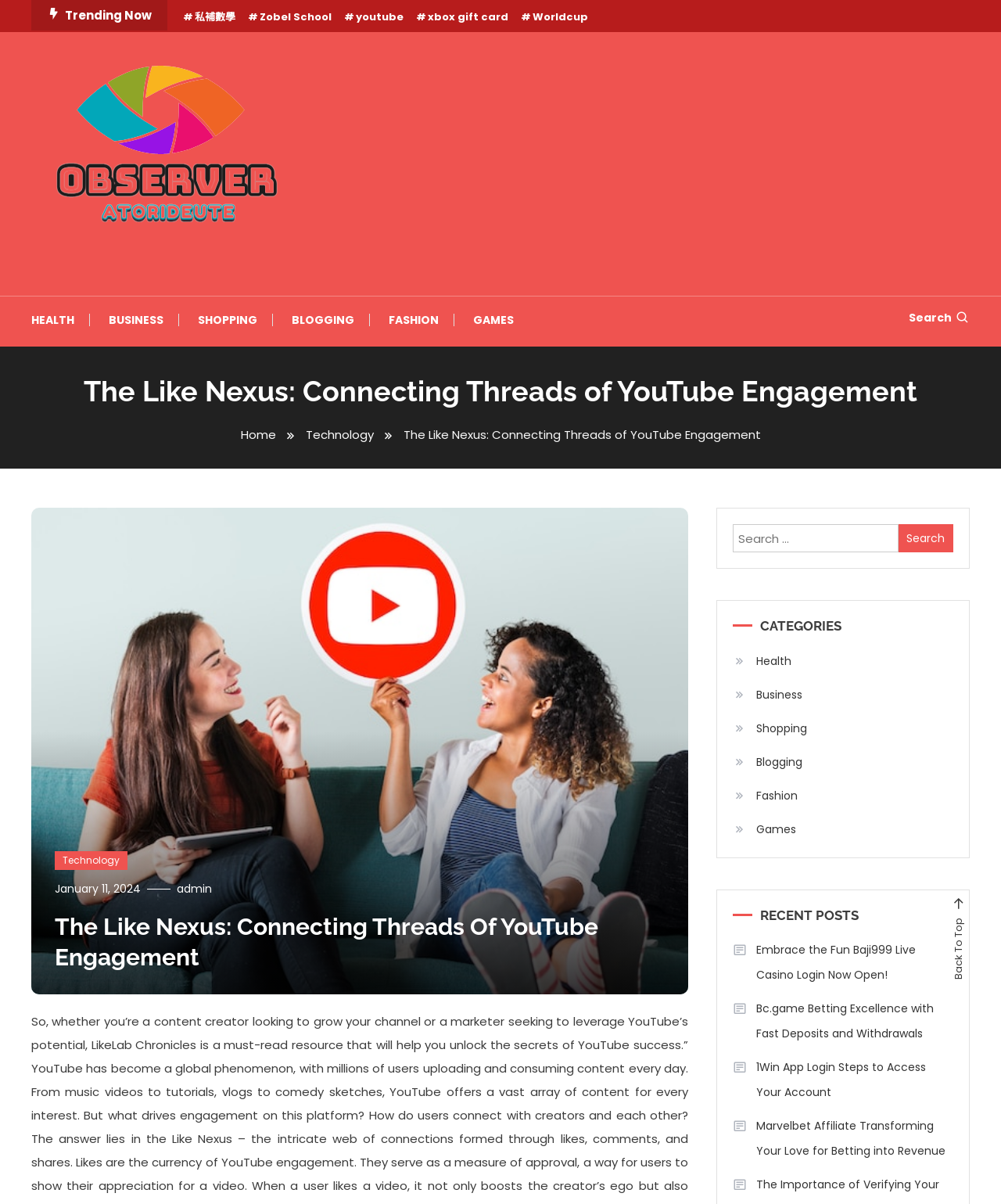Determine the bounding box coordinates for the clickable element to execute this instruction: "Search for something". Provide the coordinates as four float numbers between 0 and 1, i.e., [left, top, right, bottom].

[0.732, 0.436, 0.952, 0.459]